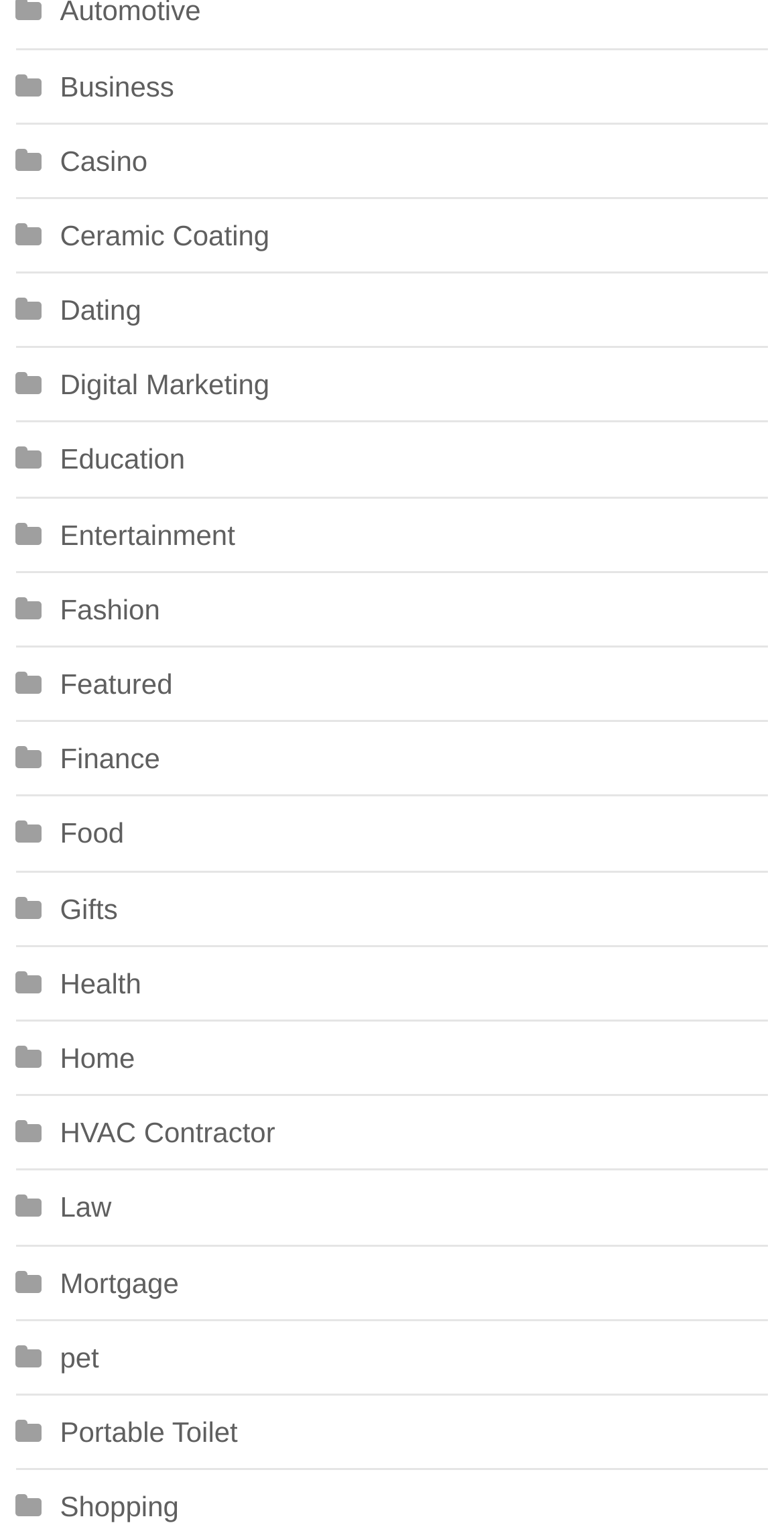Locate the bounding box coordinates of the clickable region necessary to complete the following instruction: "Click on Business". Provide the coordinates in the format of four float numbers between 0 and 1, i.e., [left, top, right, bottom].

[0.02, 0.039, 0.222, 0.073]